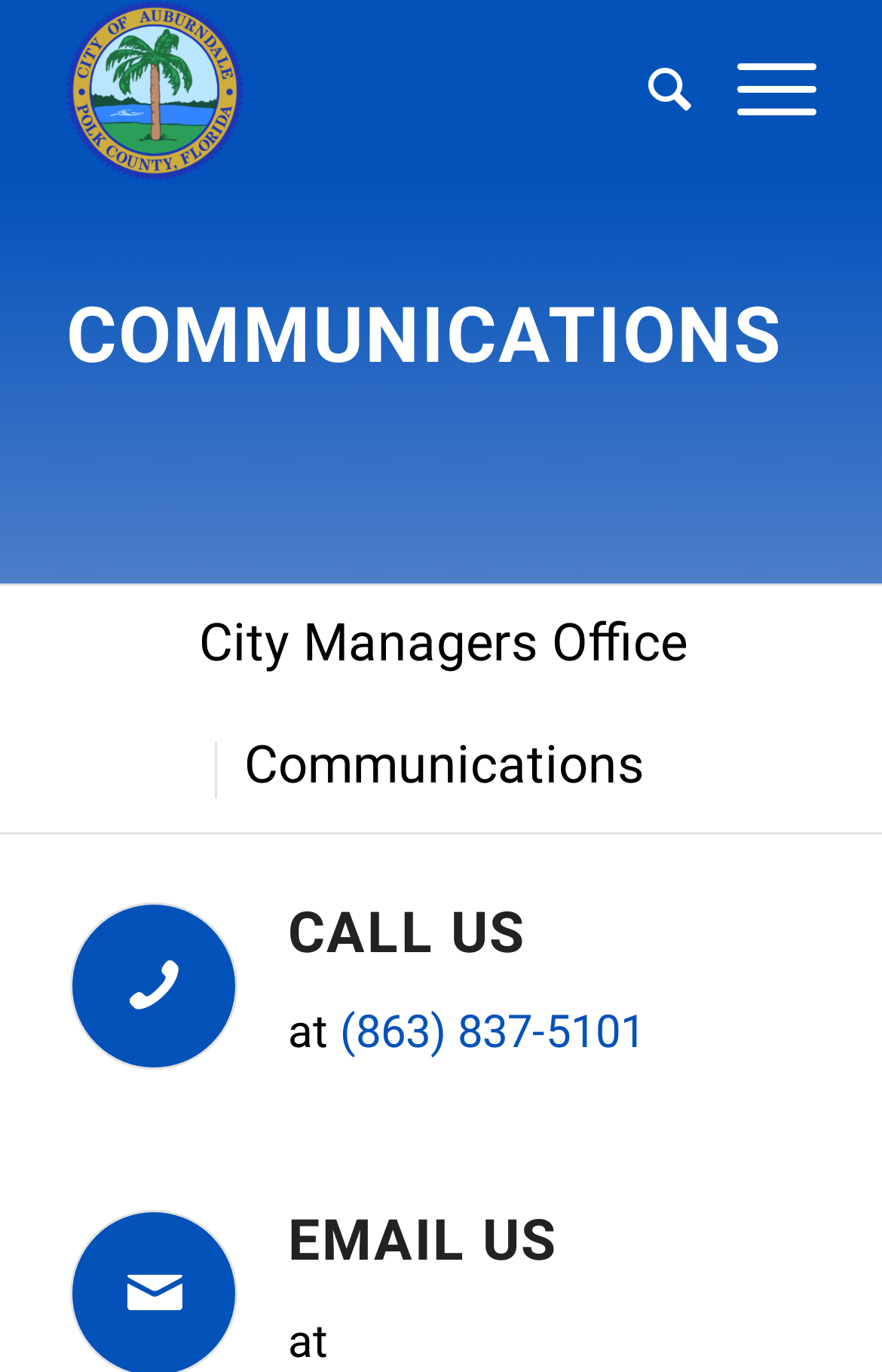How many menu items are at the top of the page?
Answer the question with just one word or phrase using the image.

3